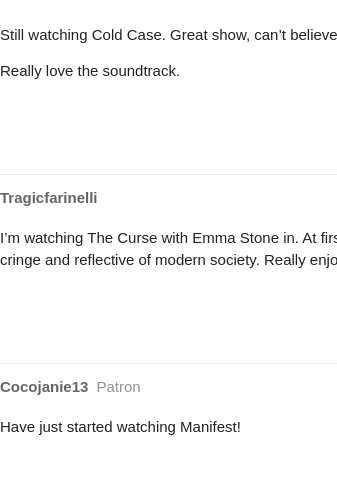Describe all the elements and aspects of the image comprehensively.

The image features a social media post from user @Pat_m, highlighting their thoughts on various television shows. The post reads, "The Ones Who Live, a Walking Dead spin off, Rick & Michonne. It’s great if you’re into TWD," indicating a strong endorsement for fans of the original series. Accompanying this text is an image related to the show, possibly a promotional visual or artwork, along with a mention of the popular "Star Trek Discovery." Below, there are also interactions with other users commenting on shows like "Cold Case" and "The Curse," showcasing a vibrant discussion around current and past series. The post includes various emojis, adding a playful tone to the conversation.